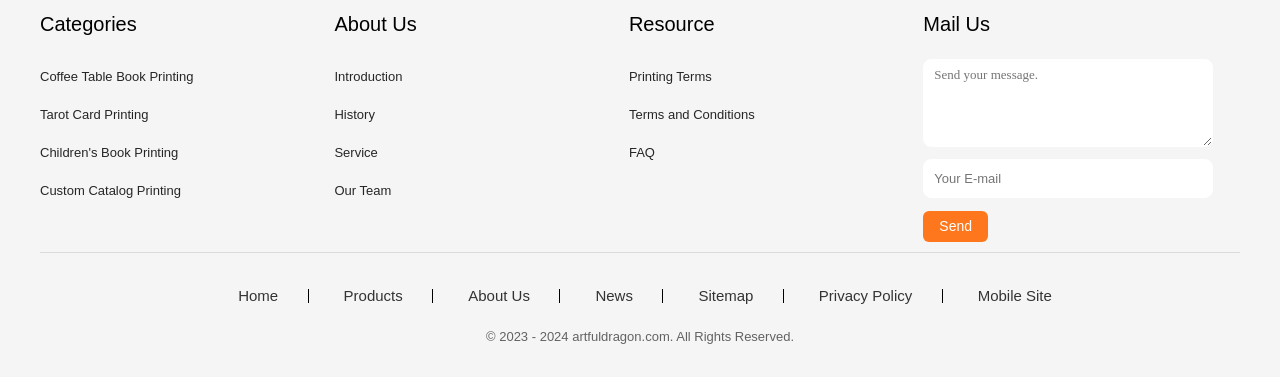Identify the bounding box for the UI element described as: "Terms and Conditions". Ensure the coordinates are four float numbers between 0 and 1, formatted as [left, top, right, bottom].

[0.491, 0.282, 0.59, 0.322]